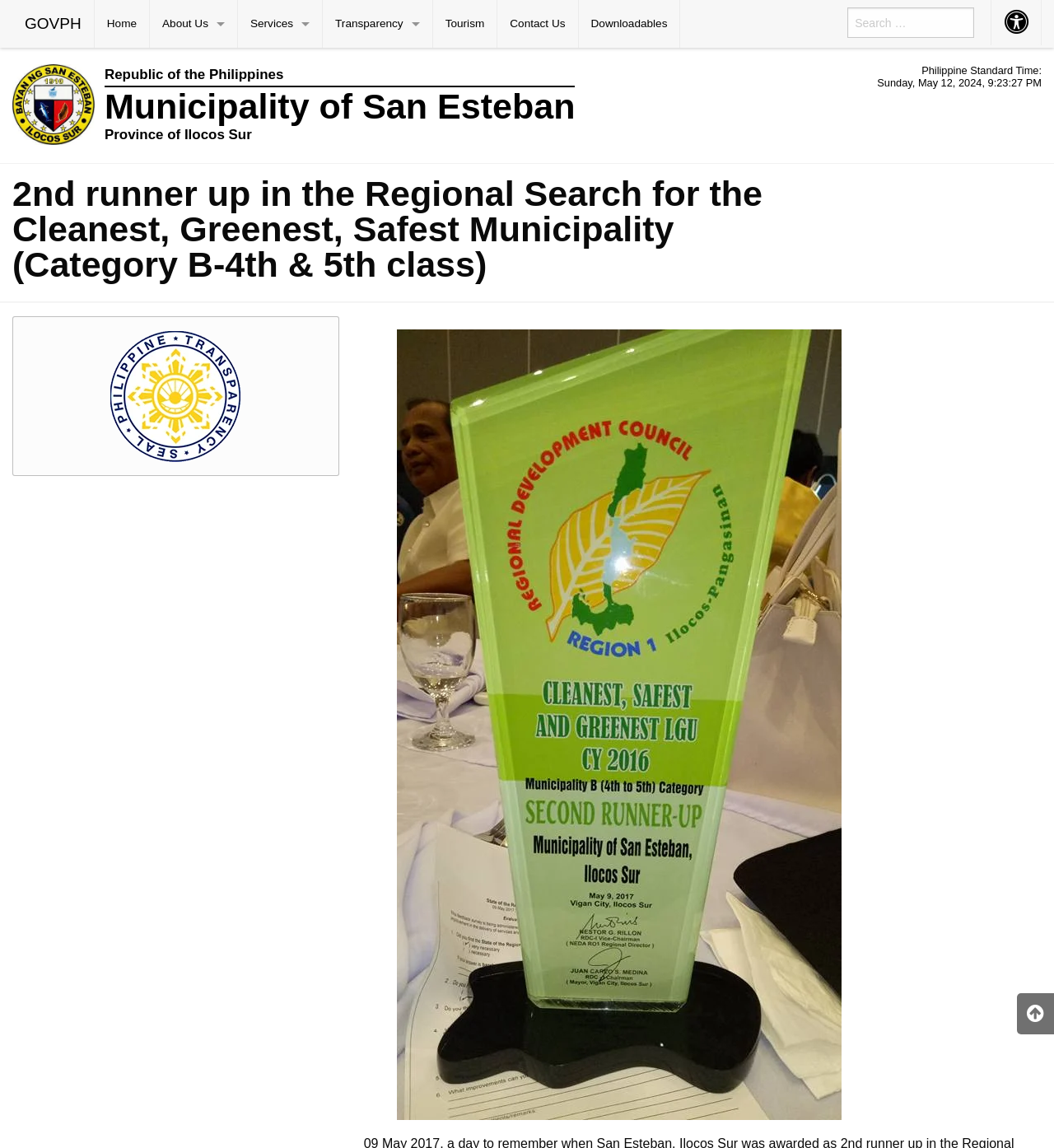Identify the coordinates of the bounding box for the element that must be clicked to accomplish the instruction: "Contact Jonathan Stegall via email".

None